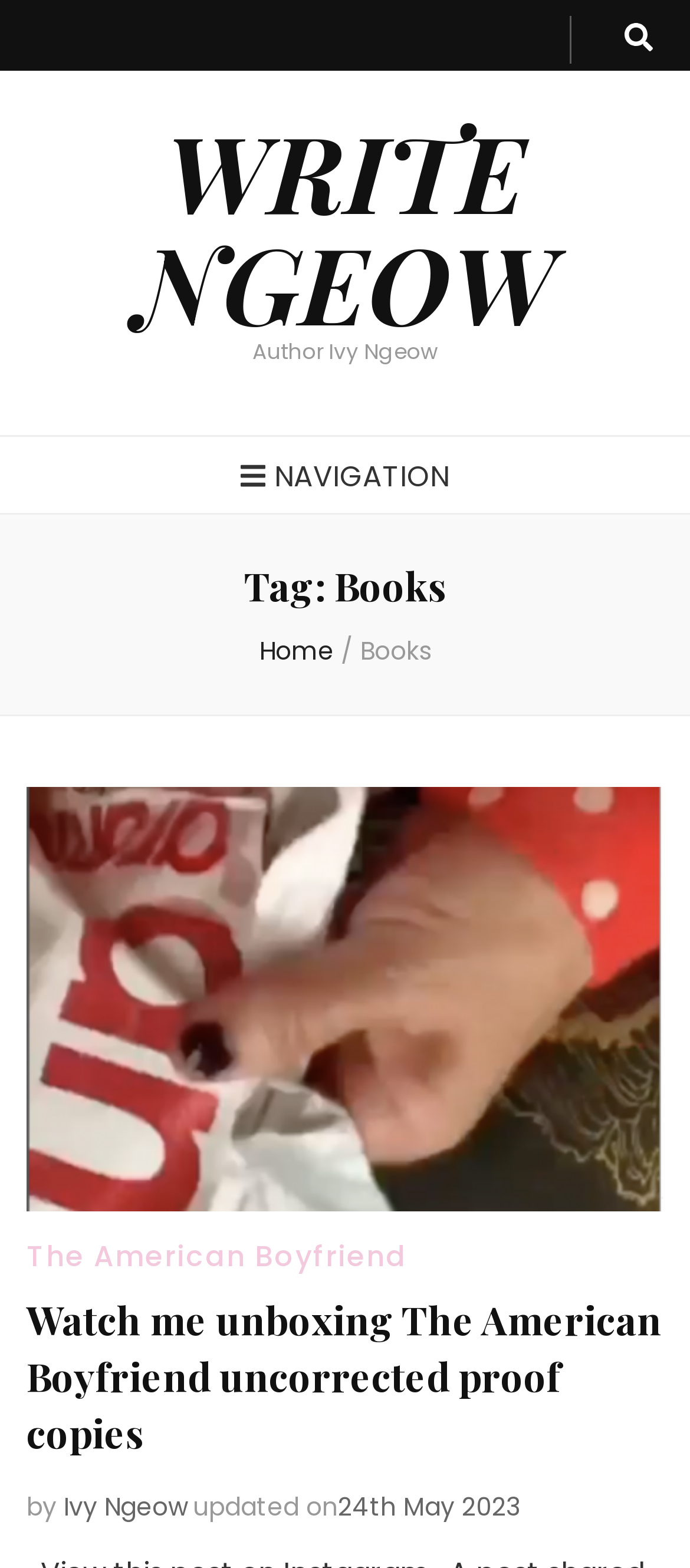Please locate the bounding box coordinates for the element that should be clicked to achieve the following instruction: "Read The American Boyfriend post". Ensure the coordinates are given as four float numbers between 0 and 1, i.e., [left, top, right, bottom].

[0.038, 0.788, 0.59, 0.814]